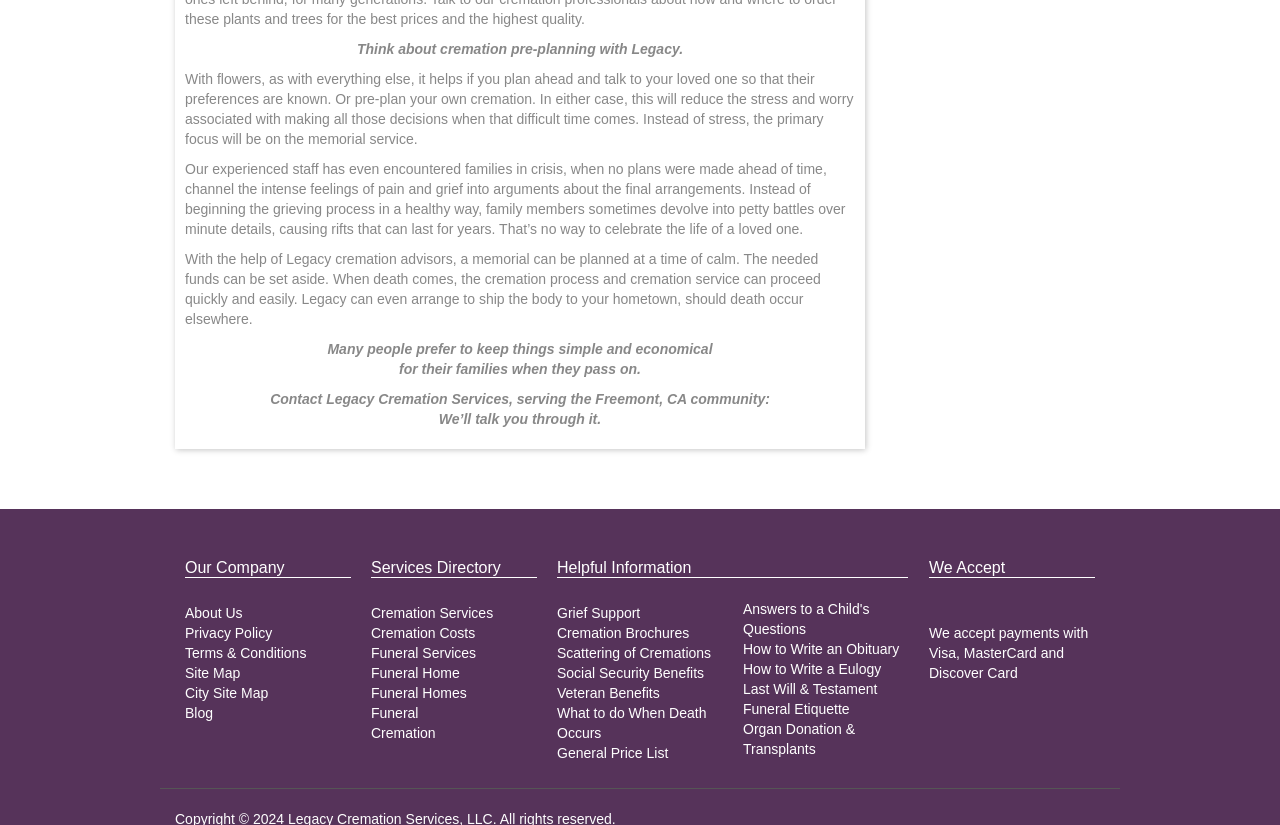Answer the question using only a single word or phrase: 
What is the benefit of planning a memorial at a time of calm?

Proceed quickly and easily